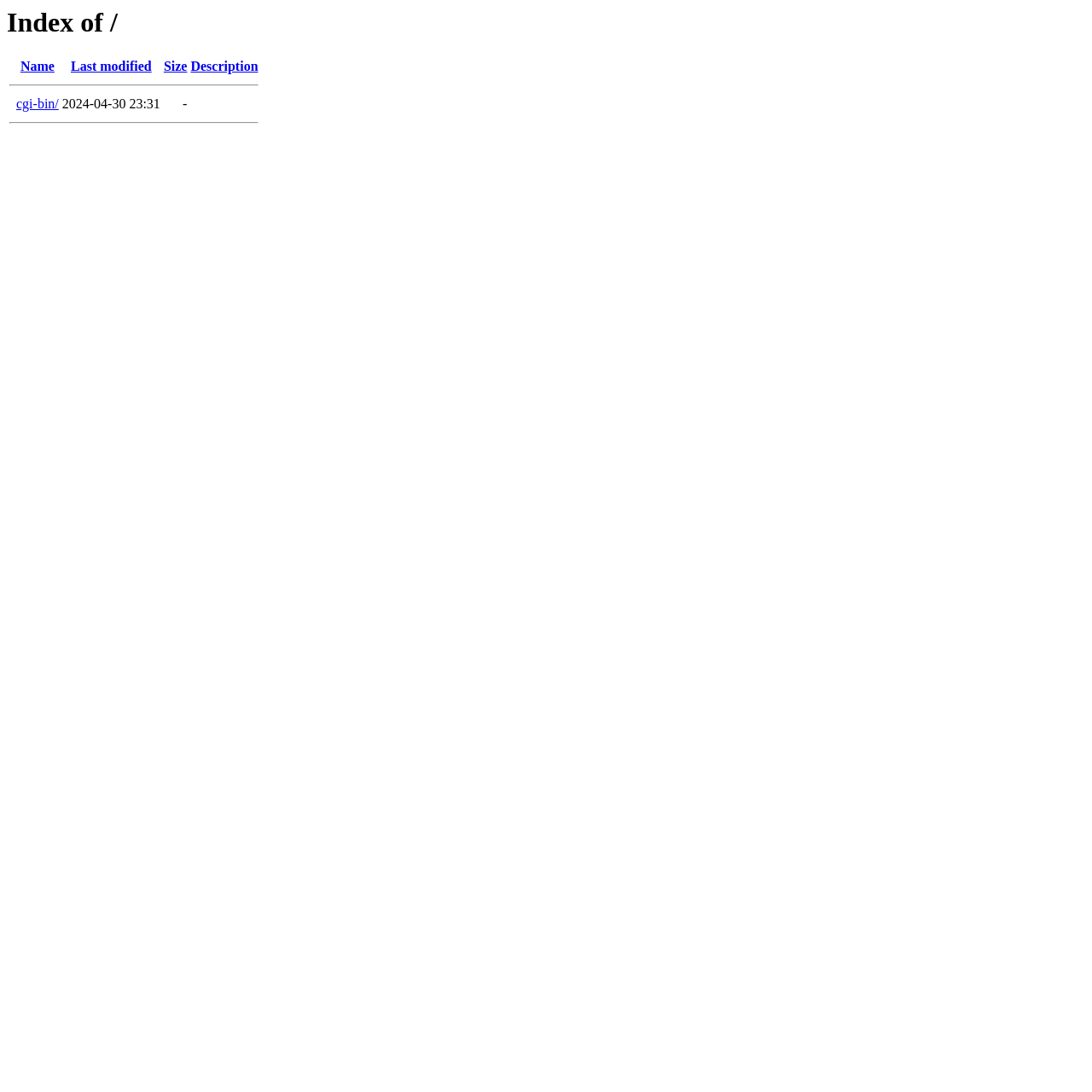Generate a thorough caption that explains the contents of the webpage.

The webpage is a directory index page, titled "Index of /". At the top, there is a heading with the same title. Below the heading, there is a table that occupies a significant portion of the page. The table has four column headers: "Name", "Last modified", "Size", and "Description". Each column header has a corresponding link with the same text.

The table has three rows below the column headers. The first row has a separator line spanning the entire width of the table. The second row contains a grid cell with a link to a directory named "cgi-bin/", along with its last modified date and size. The third row has another separator line.

All the UI elements, including the heading, table, column headers, links, and separator lines, are positioned in a hierarchical structure, with the heading at the top and the table below it. The column headers are positioned at the top of the table, and the rows are stacked below them. The links and grid cells are positioned within their respective rows.